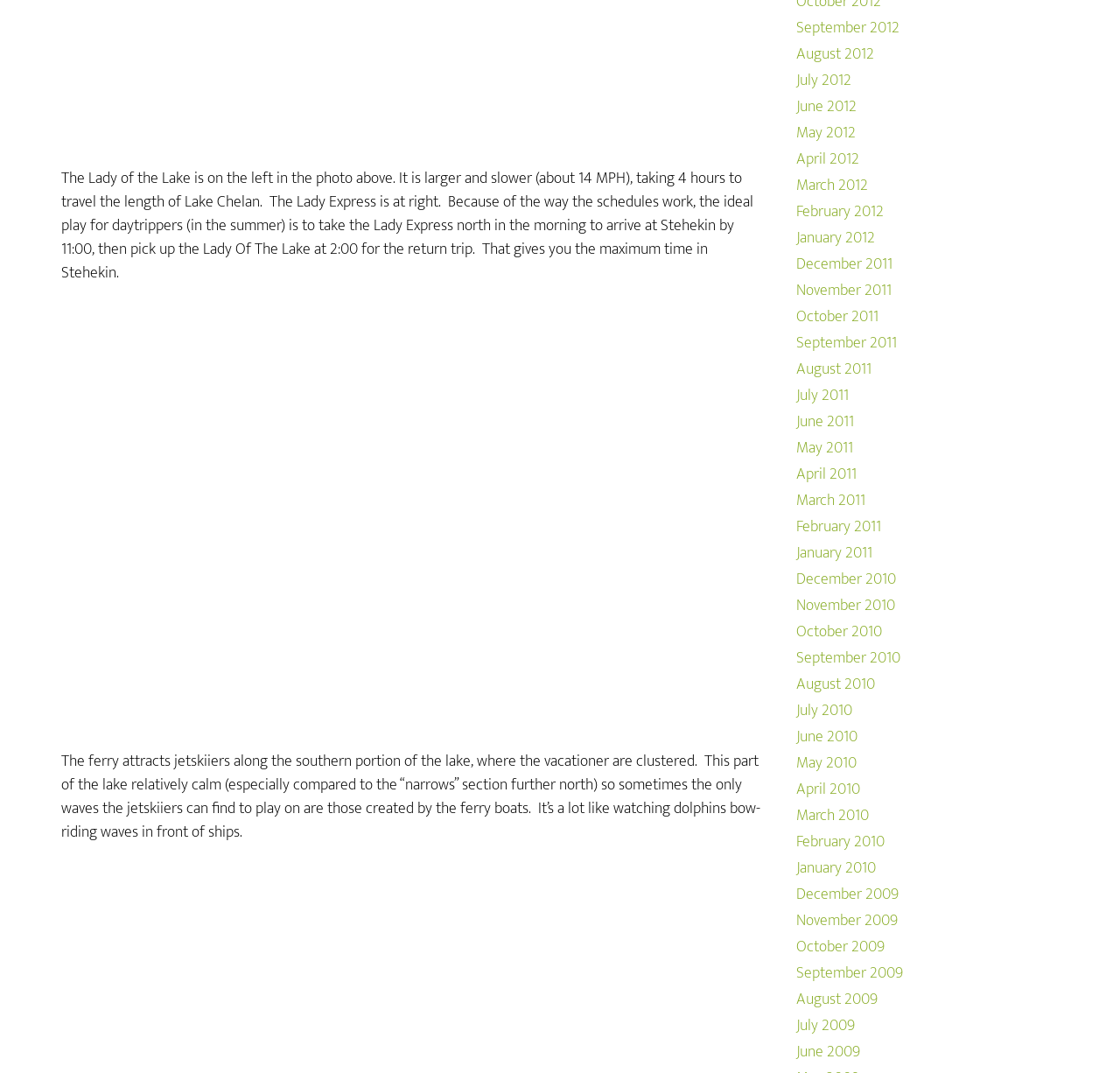Using the webpage screenshot, find the UI element described by Follow. Provide the bounding box coordinates in the format (top-left x, top-left y, bottom-right x, bottom-right y), ensuring all values are floating point numbers between 0 and 1.

None